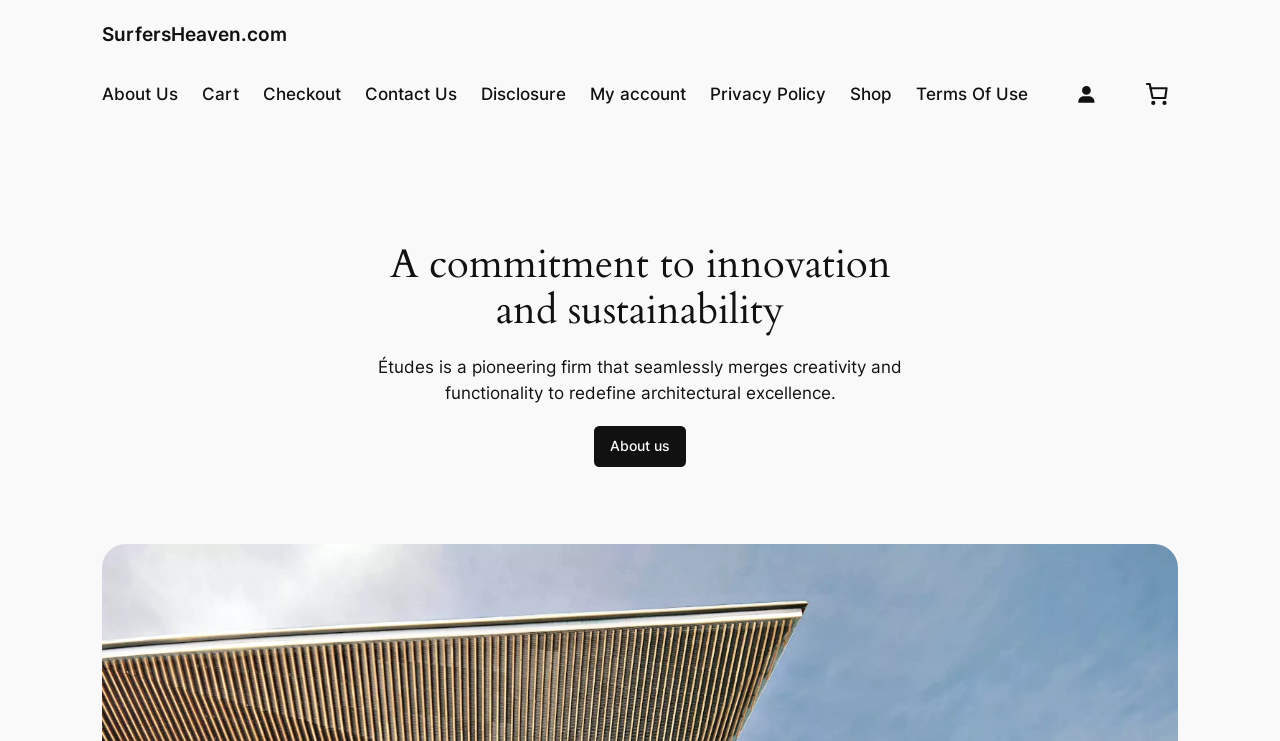Provide the bounding box coordinates of the HTML element this sentence describes: "About us". The bounding box coordinates consist of four float numbers between 0 and 1, i.e., [left, top, right, bottom].

[0.464, 0.575, 0.536, 0.631]